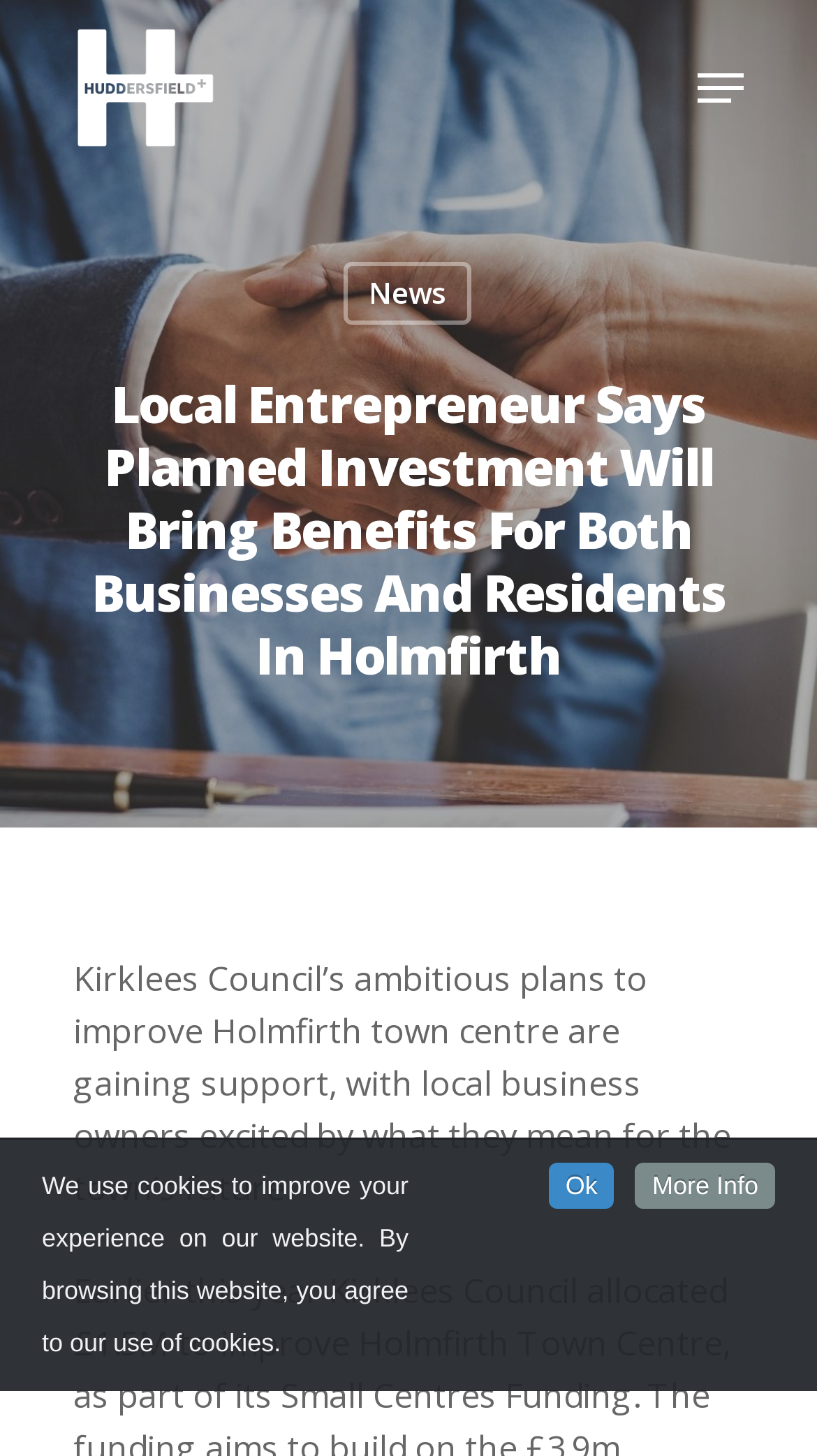Reply to the question with a single word or phrase:
What is the navigation menu for?

Navigation